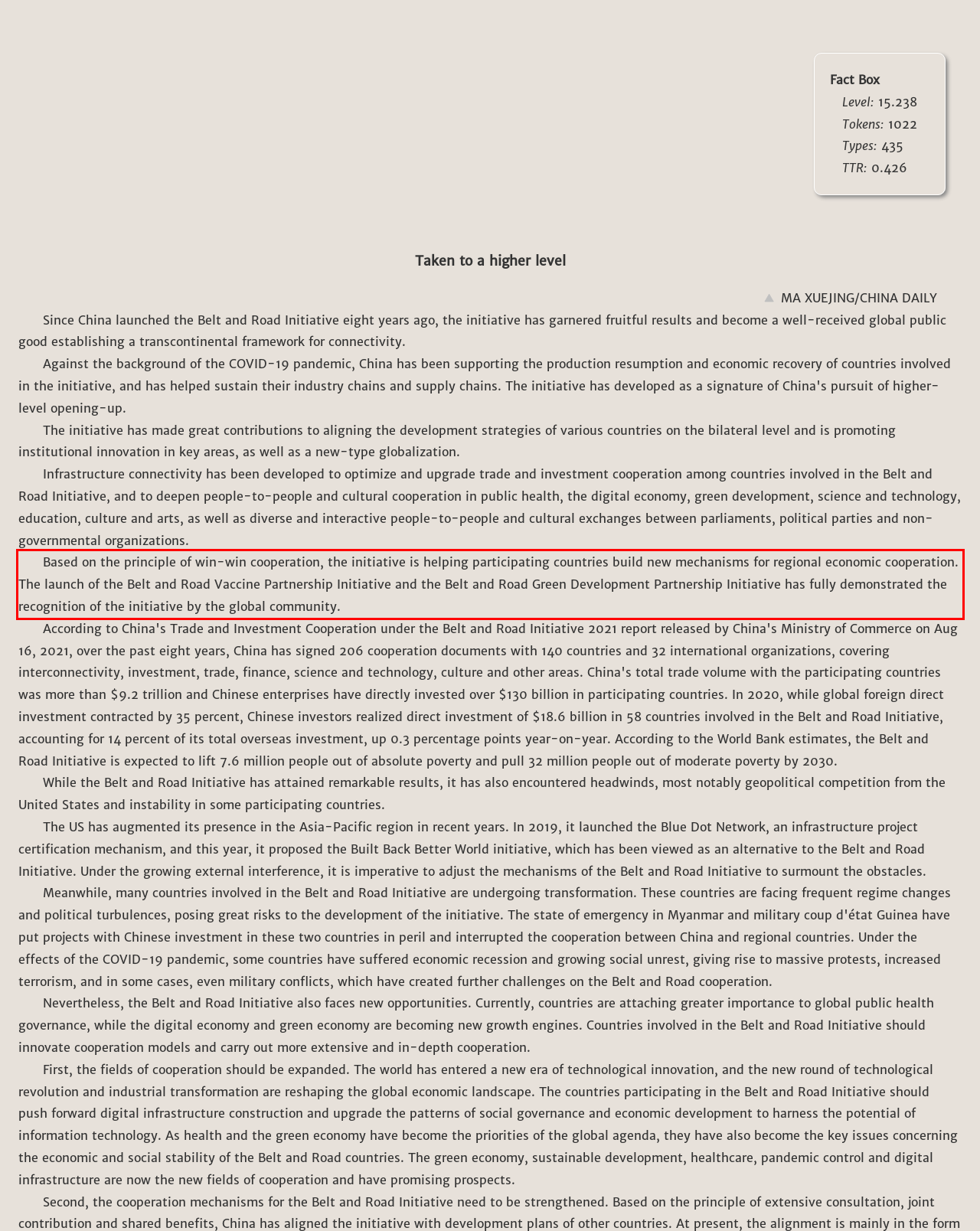Given the screenshot of the webpage, identify the red bounding box, and recognize the text content inside that red bounding box.

Based on the principle of win-win cooperation, the initiative is helping participating countries build new mechanisms for regional economic cooperation. The launch of the Belt and Road Vaccine Partnership Initiative and the Belt and Road Green Development Partnership Initiative has fully demonstrated the recognition of the initiative by the global community.